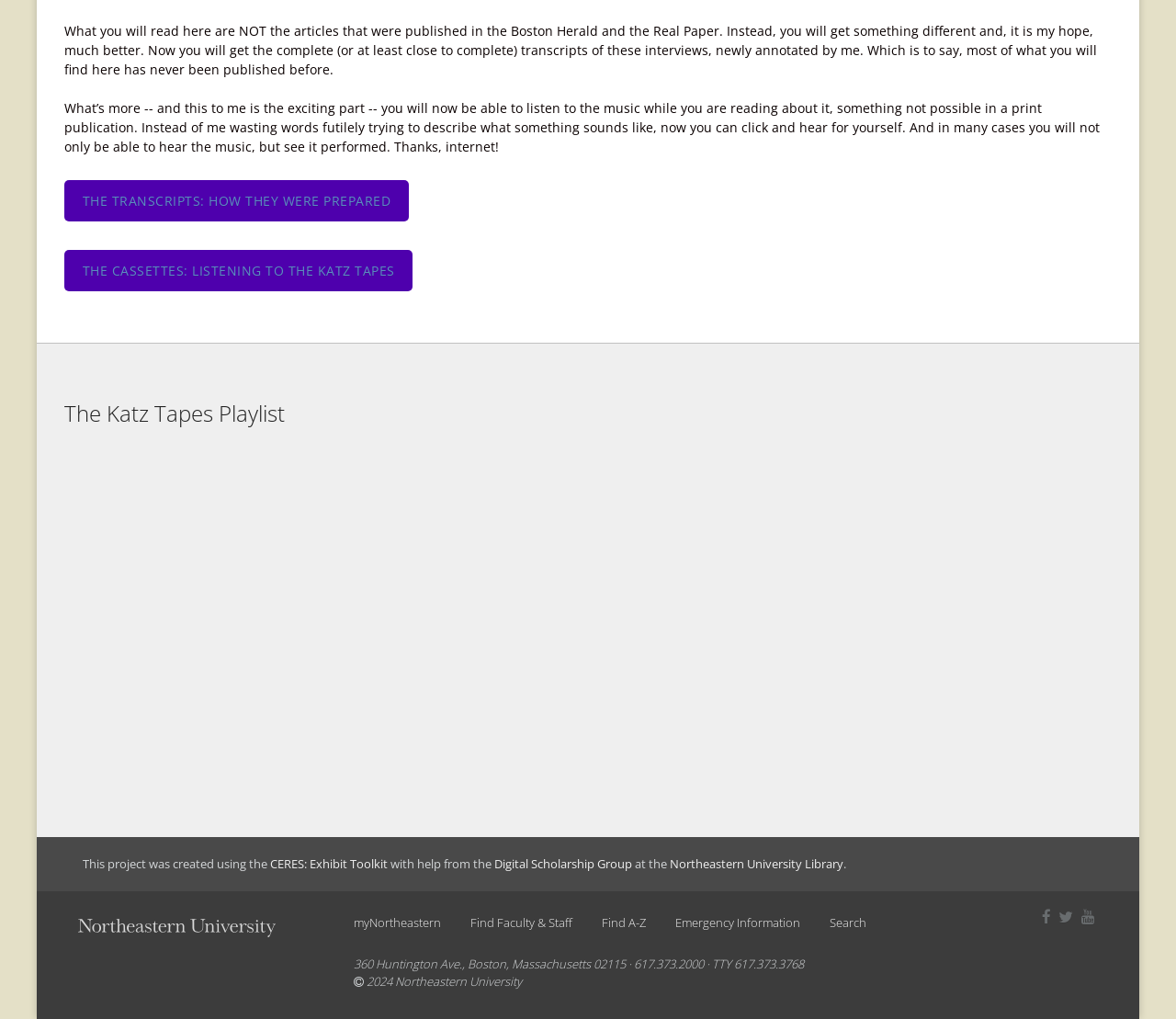Determine the bounding box coordinates for the UI element with the following description: "Northeastern University on Twitter". The coordinates should be four float numbers between 0 and 1, represented as [left, top, right, bottom].

[0.897, 0.886, 0.916, 0.914]